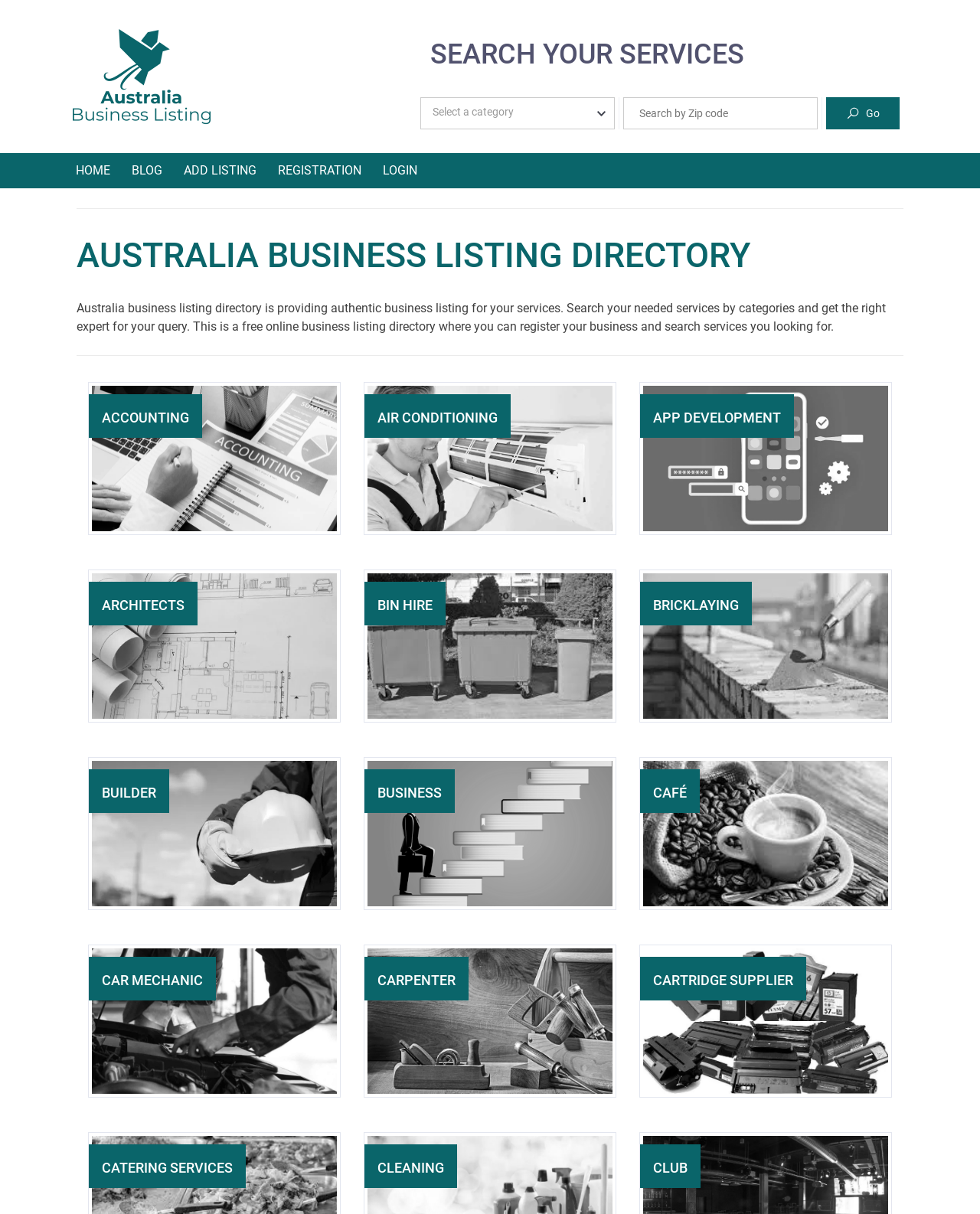Highlight the bounding box coordinates of the element you need to click to perform the following instruction: "Search by zip code."

[0.636, 0.08, 0.834, 0.107]